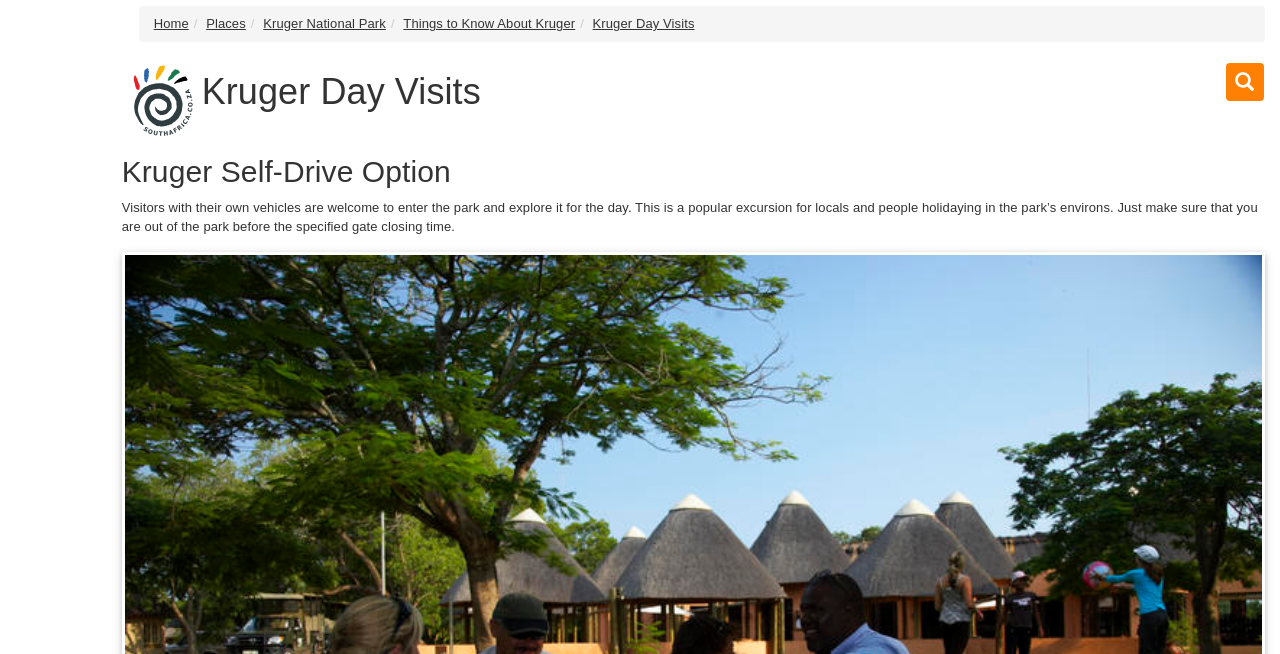Can you find and provide the main heading text of this webpage?

Kruger Day Visits